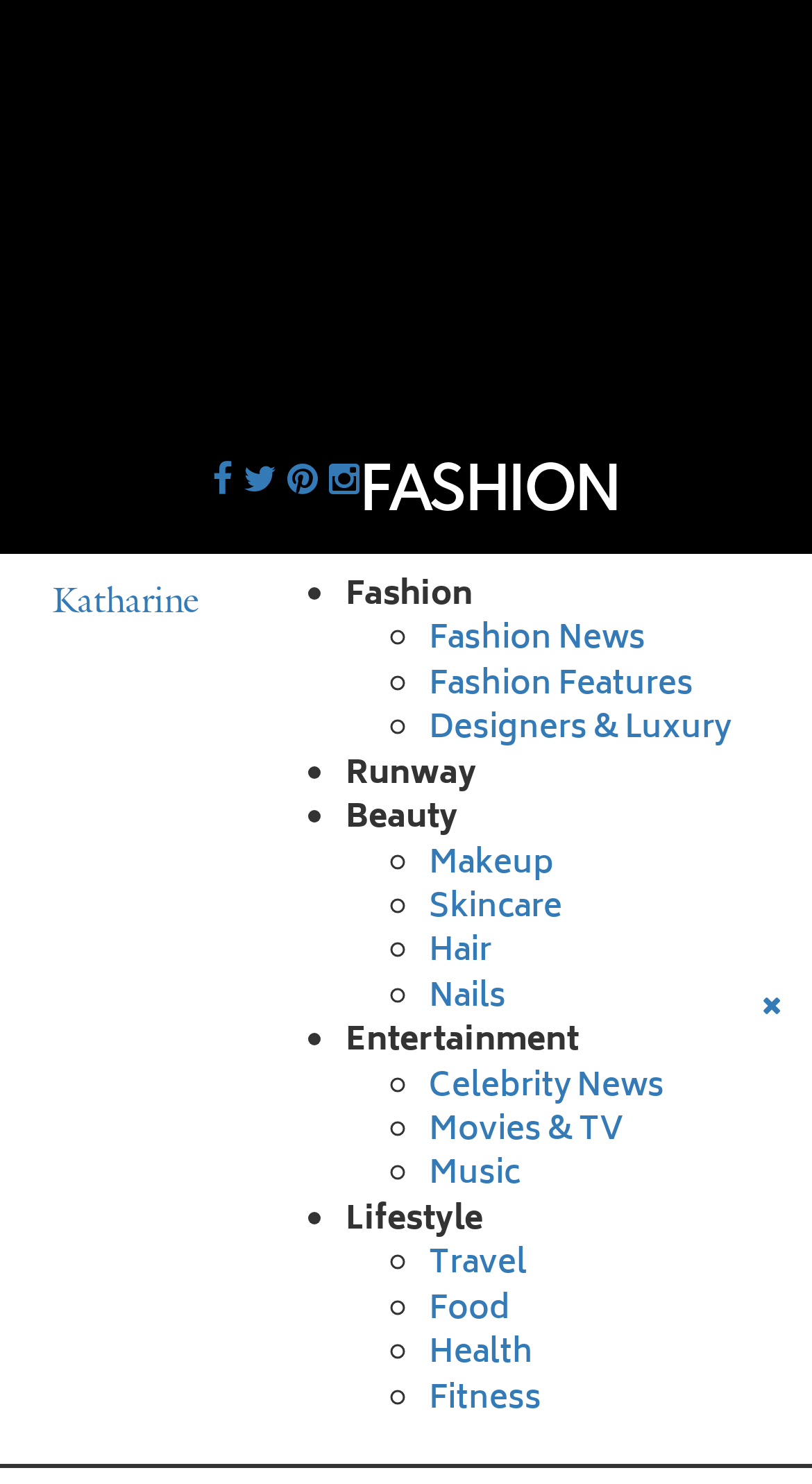For the given element description Internet Services, determine the bounding box coordinates of the UI element. The coordinates should follow the format (top-left x, top-left y, bottom-right x, bottom-right y) and be within the range of 0 to 1.

None